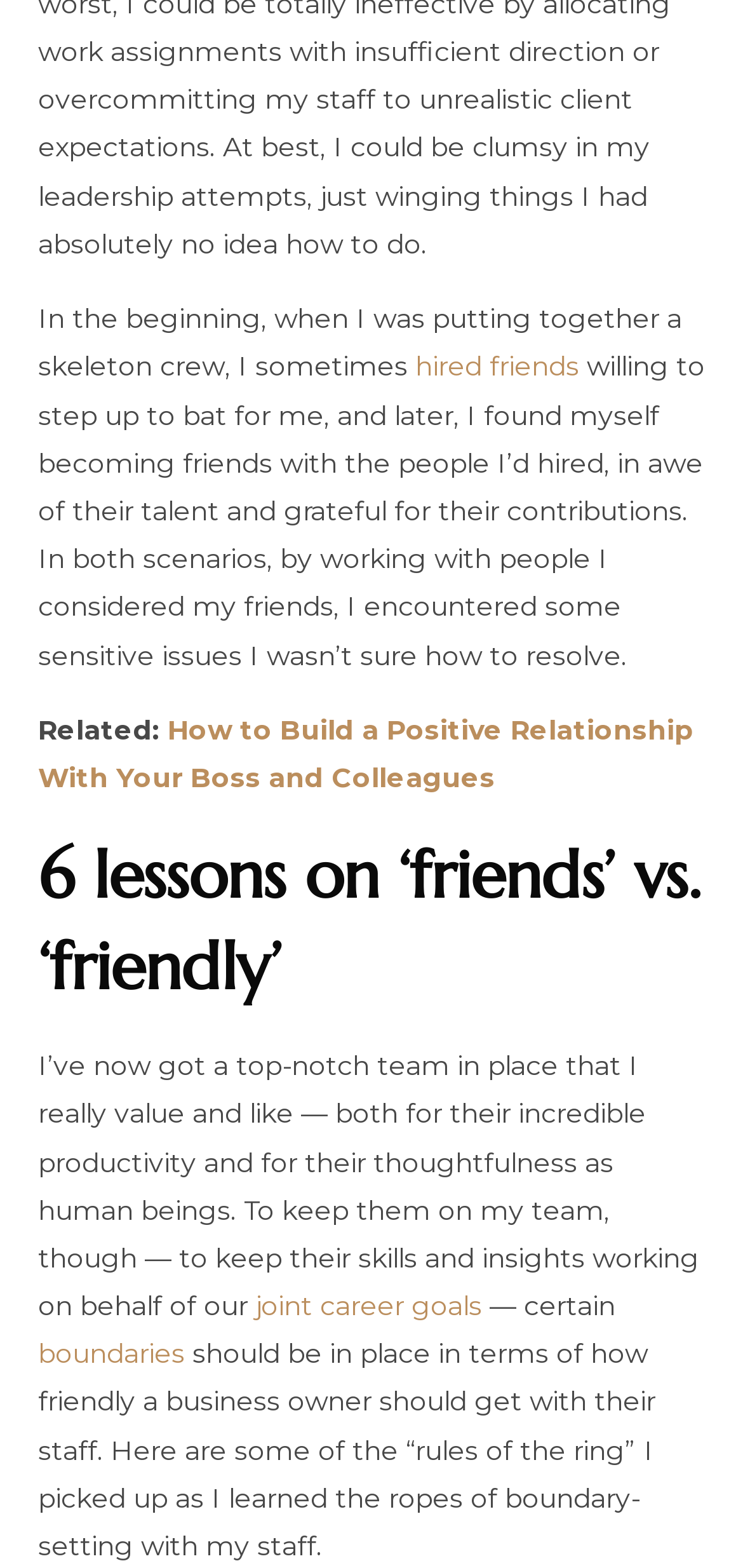Using the details in the image, give a detailed response to the question below:
What is the author's current team like?

The author mentions that they have a 'top-notch team in place that I really value and like — both for their incredible productivity and for their thoughtfulness as human beings', indicating that their current team is of high quality and valued by the author.